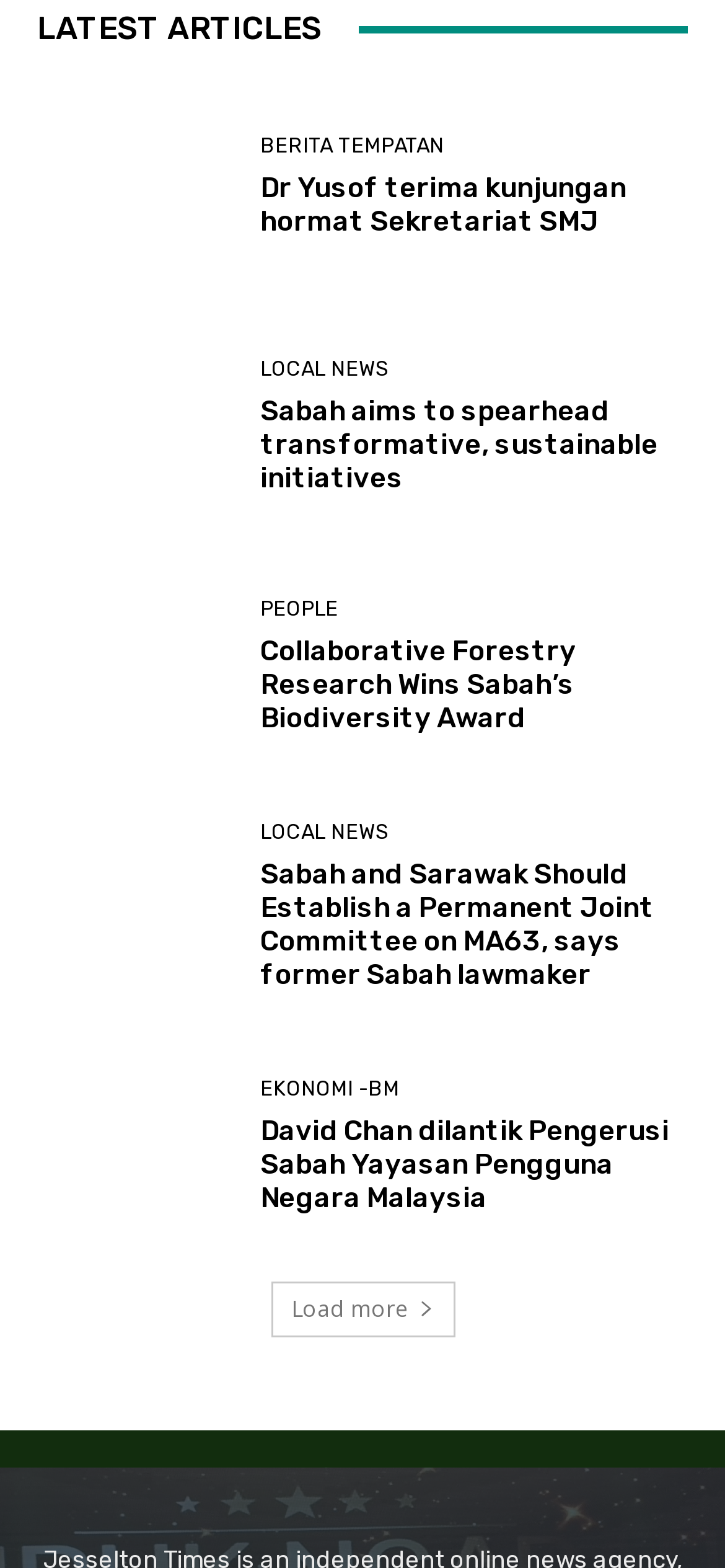Using the description "aria-label="Open navigation menu"", predict the bounding box of the relevant HTML element.

None